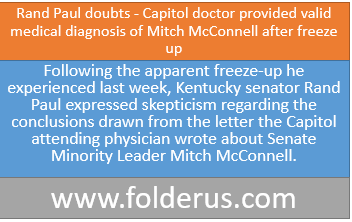Describe all the elements in the image with great detail.

The image titled "Rand Paul doubts - Capitol doctor provided valid medical diagnosis of Mitch McConnell after freeze up" features a segmented text layout. At the top, a bold orange heading captures attention with a summary of the article's focus on Senator Rand Paul's skepticism about the doctor's diagnosis of Mitch McConnell following McConnell's recent freeze-up incident. Below this, a blue background provides a more detailed explanation, stating, "Following the apparent freeze-up he experienced last week, Kentucky senator Rand Paul expressed skepticism regarding the conclusions drawn from the letter the Capitol attending physician wrote about Senate Minority Leader Mitch McConnell." The bottom section of the image presents the website URL, "www.folderus.com," emphasizing the source of the article. This caption highlights the critical conversation regarding McConnell’s health and the political ramifications expressed by Rand Paul.